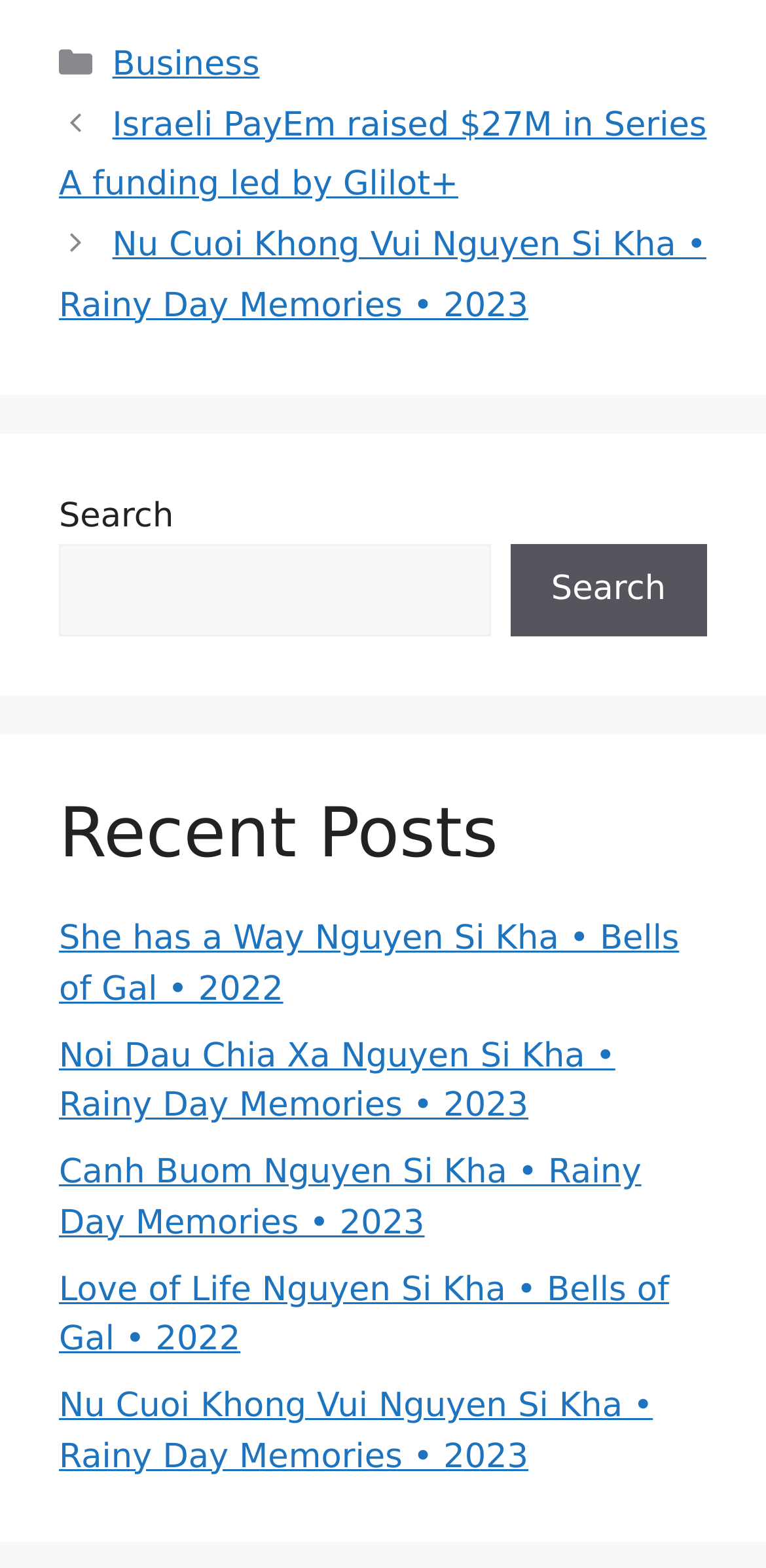Provide the bounding box coordinates for the specified HTML element described in this description: "parent_node: Search name="s"". The coordinates should be four float numbers ranging from 0 to 1, in the format [left, top, right, bottom].

[0.077, 0.347, 0.64, 0.406]